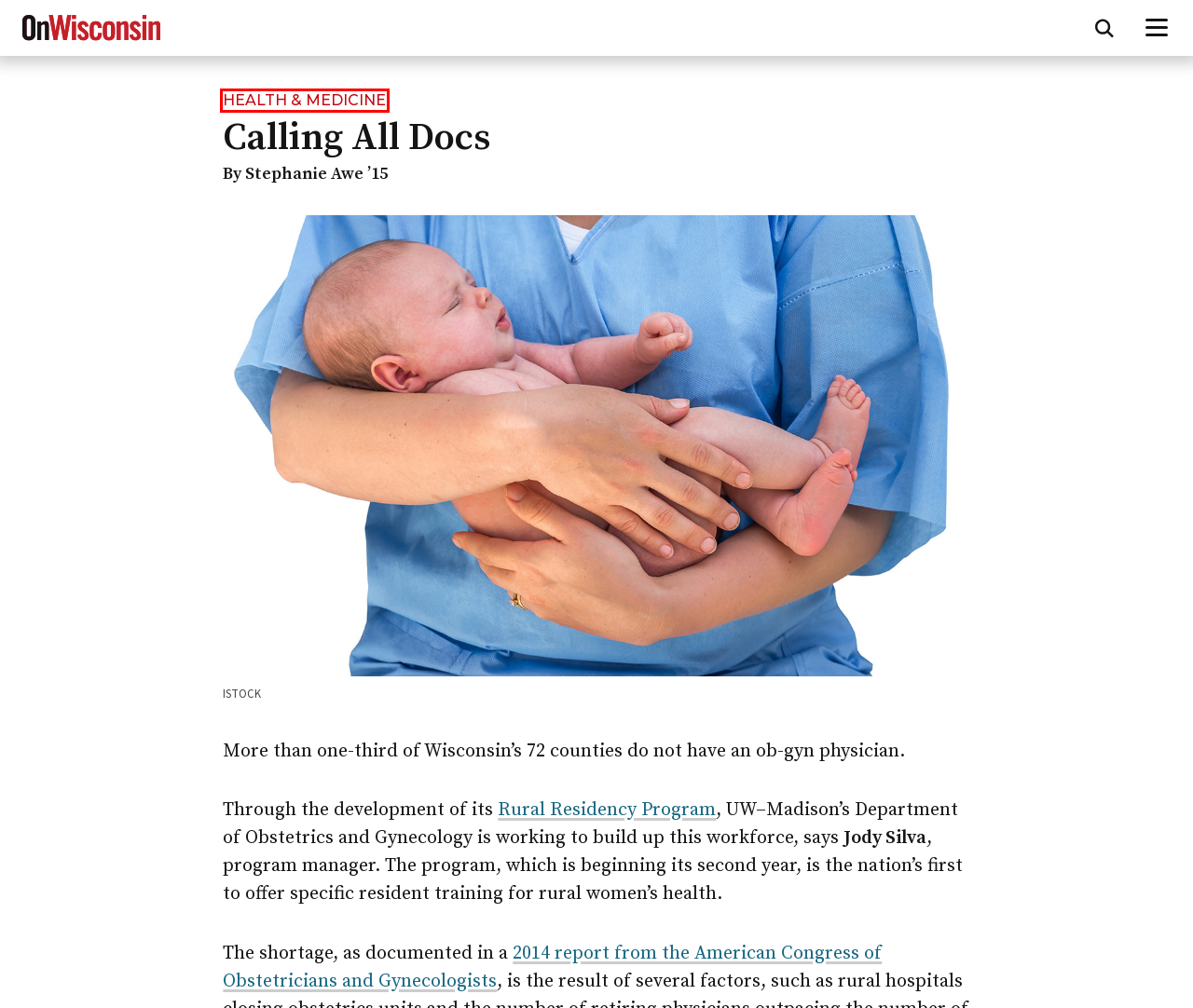View the screenshot of the webpage containing a red bounding box around a UI element. Select the most fitting webpage description for the new page shown after the element in the red bounding box is clicked. Here are the candidates:
A. Features | On Wisconsin Magazine
B. About | On Wisconsin Magazine
C. The Art of Medicine |  On Wisconsin Magazine
D. Topics   Health & Medicine |  On Wisconsin Magazine
E. Find Articles |  On Wisconsin Magazine
F. Privacy Policy | Wisconsin Foundation & Alumni Association
G. Page Not Found | ACOG
H. Books & Multimedia | On Wisconsin Magazine

D